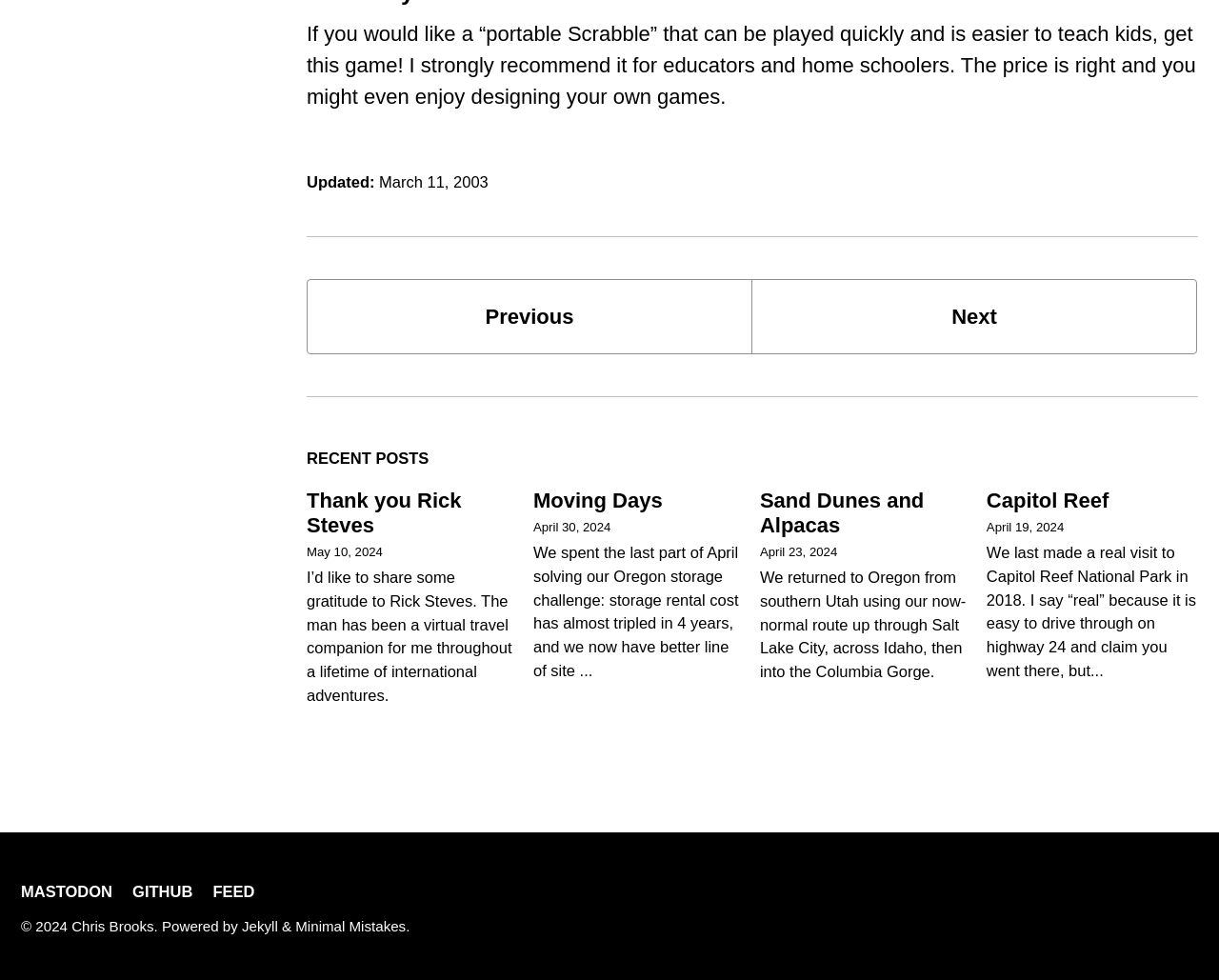Determine the bounding box coordinates of the section to be clicked to follow the instruction: "View the 'Capitol Reef' article". The coordinates should be given as four float numbers between 0 and 1, formatted as [left, top, right, bottom].

[0.809, 0.498, 0.91, 0.523]